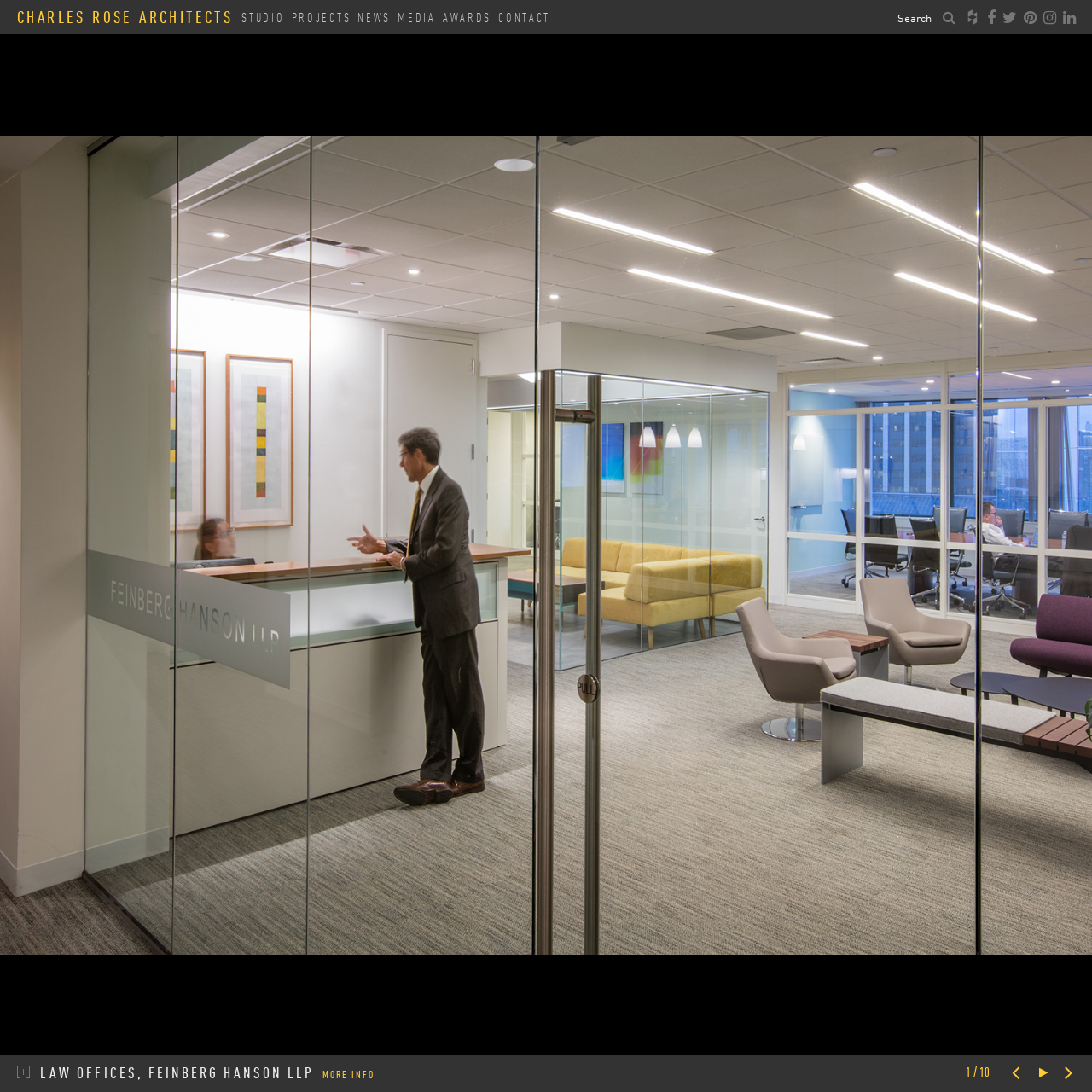Given the description of a UI element: "title="CRA on LinkedIn"", identify the bounding box coordinates of the matching element in the webpage screenshot.

[0.97, 0.0, 0.988, 0.031]